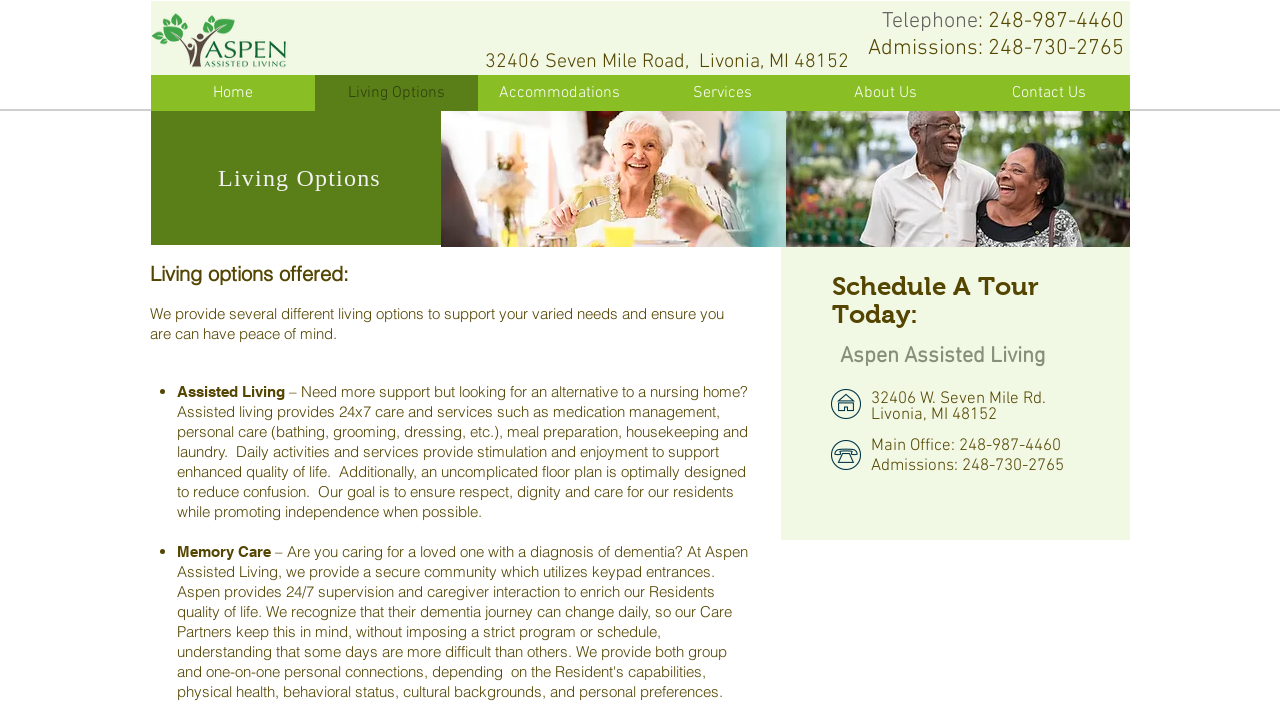What is the main office phone number of Aspen Assisted Living?
Please answer the question as detailed as possible.

I found the main office phone number by looking at the static text element with the bounding box coordinates [0.68, 0.602, 0.829, 0.63] which contains the phone number information.